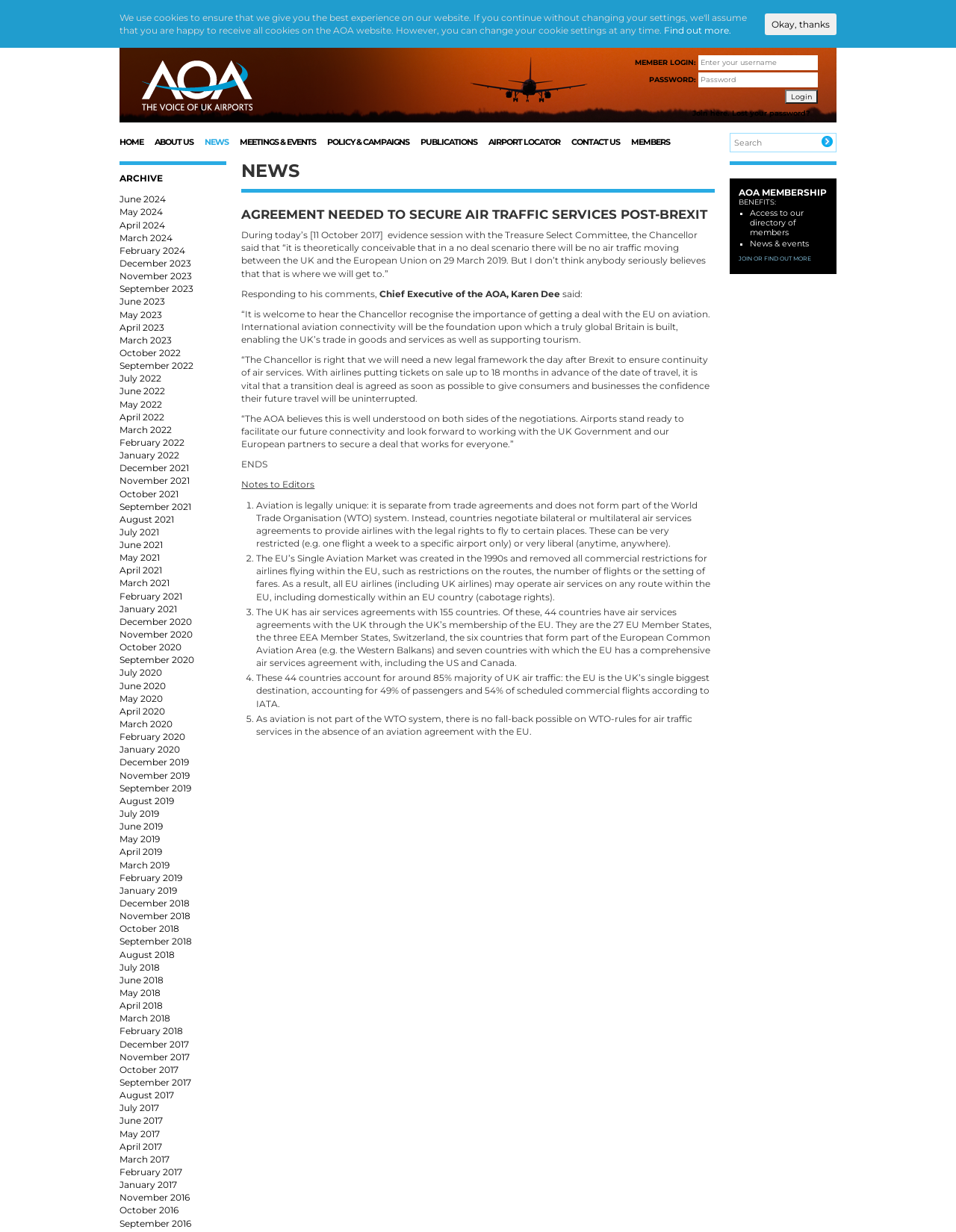What is the position of the 'Join here' link?
Answer briefly with a single word or phrase based on the image.

Below the 'MEMBER LOGIN' section